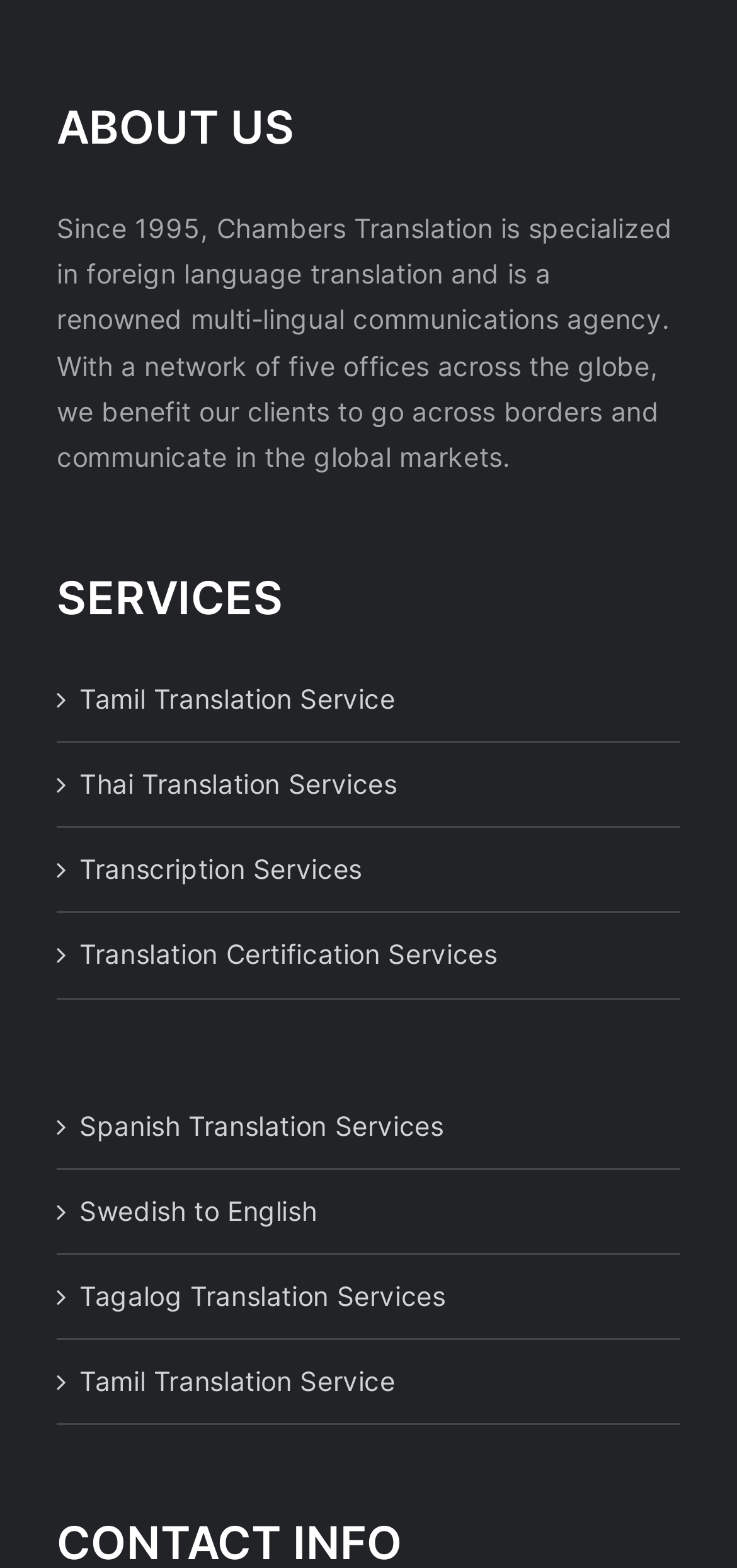Please predict the bounding box coordinates (top-left x, top-left y, bottom-right x, bottom-right y) for the UI element in the screenshot that fits the description: Tamil Translation Service

[0.108, 0.432, 0.897, 0.461]